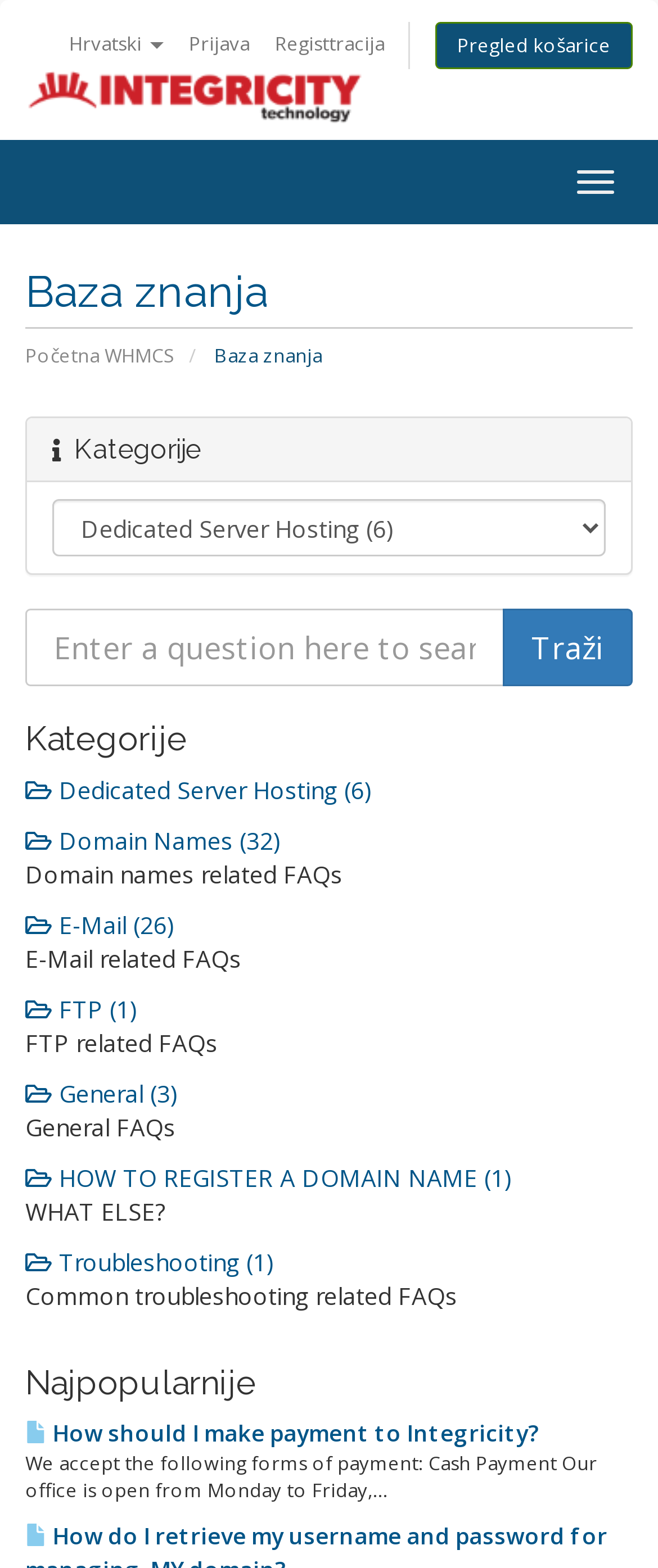Please specify the bounding box coordinates of the region to click in order to perform the following instruction: "Login to the system".

[0.272, 0.011, 0.395, 0.045]